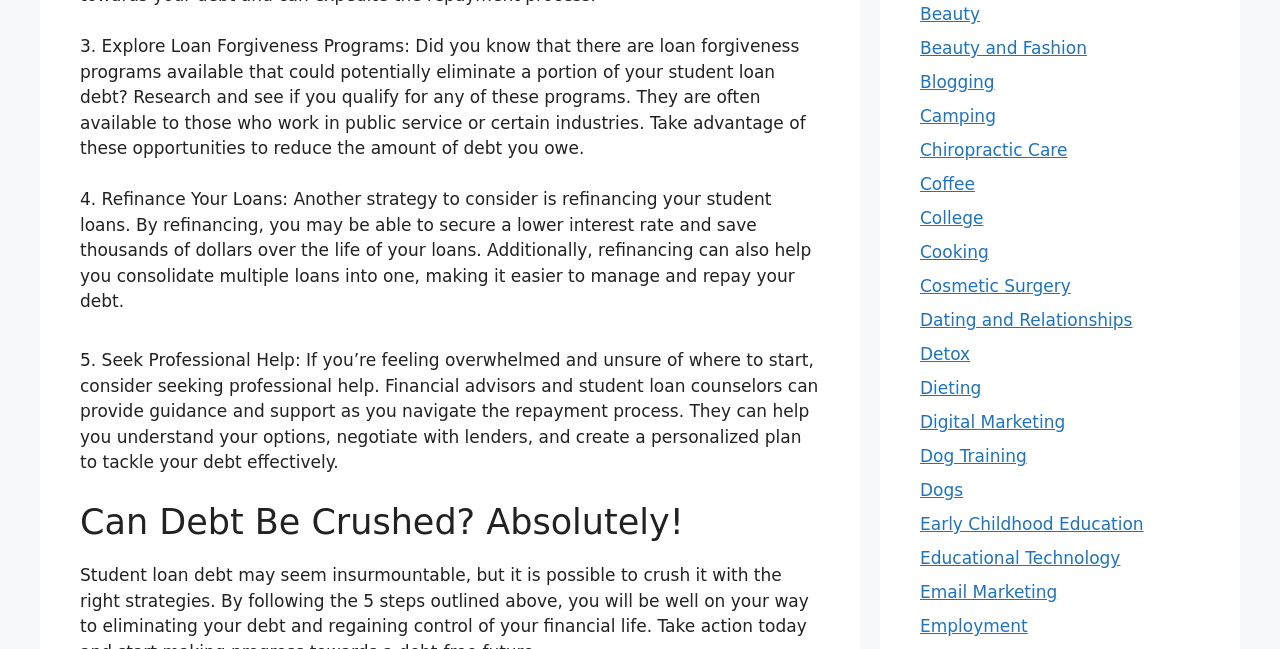Locate the bounding box coordinates of the UI element described by: "Coffee". The bounding box coordinates should consist of four float numbers between 0 and 1, i.e., [left, top, right, bottom].

[0.719, 0.268, 0.762, 0.299]